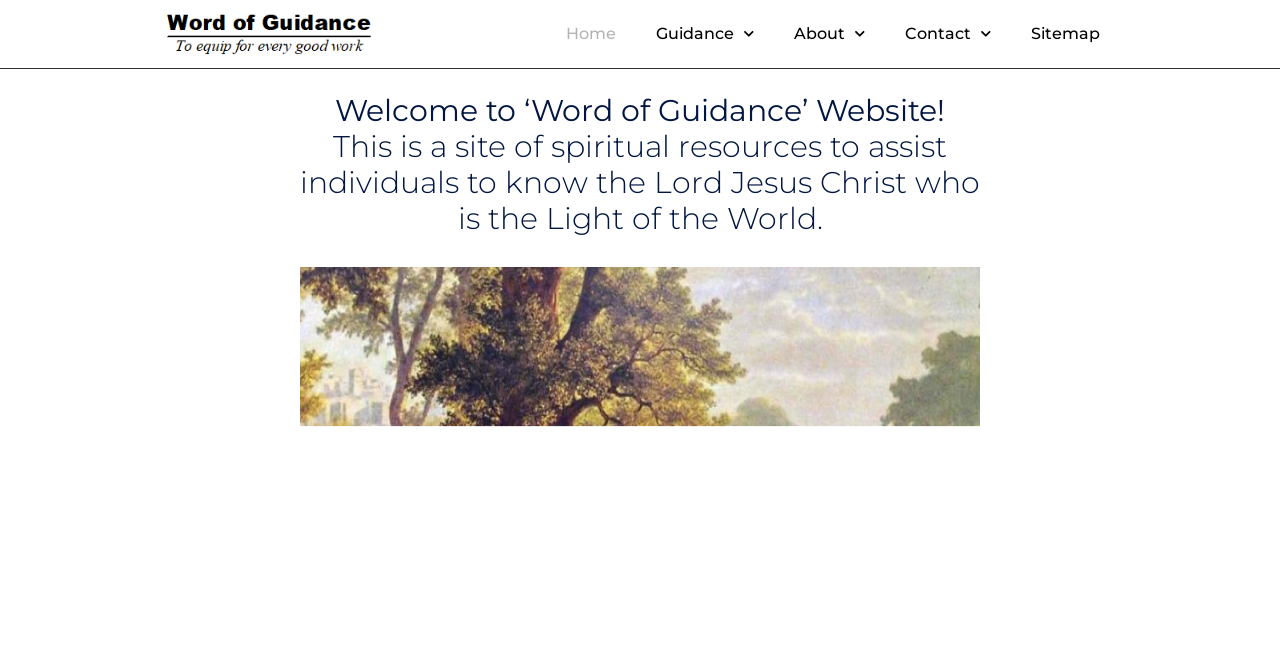What is the purpose of the website?
From the image, provide a succinct answer in one word or a short phrase.

Spiritual resources